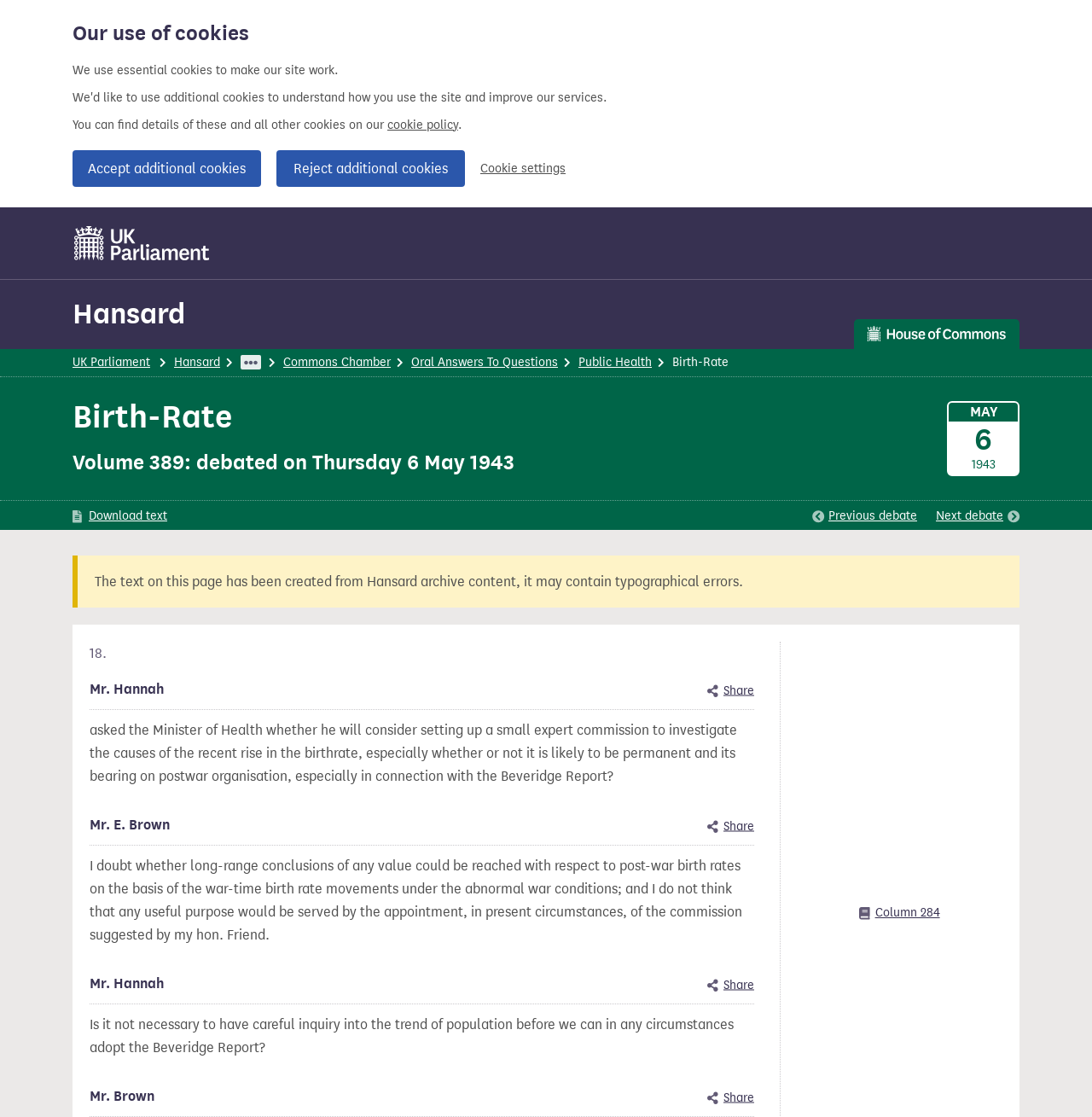What is the volume number of the debated topic?
Craft a detailed and extensive response to the question.

The volume number of the debated topic can be found in the subheading 'Volume 389: debated on Thursday 6 May 1943'.